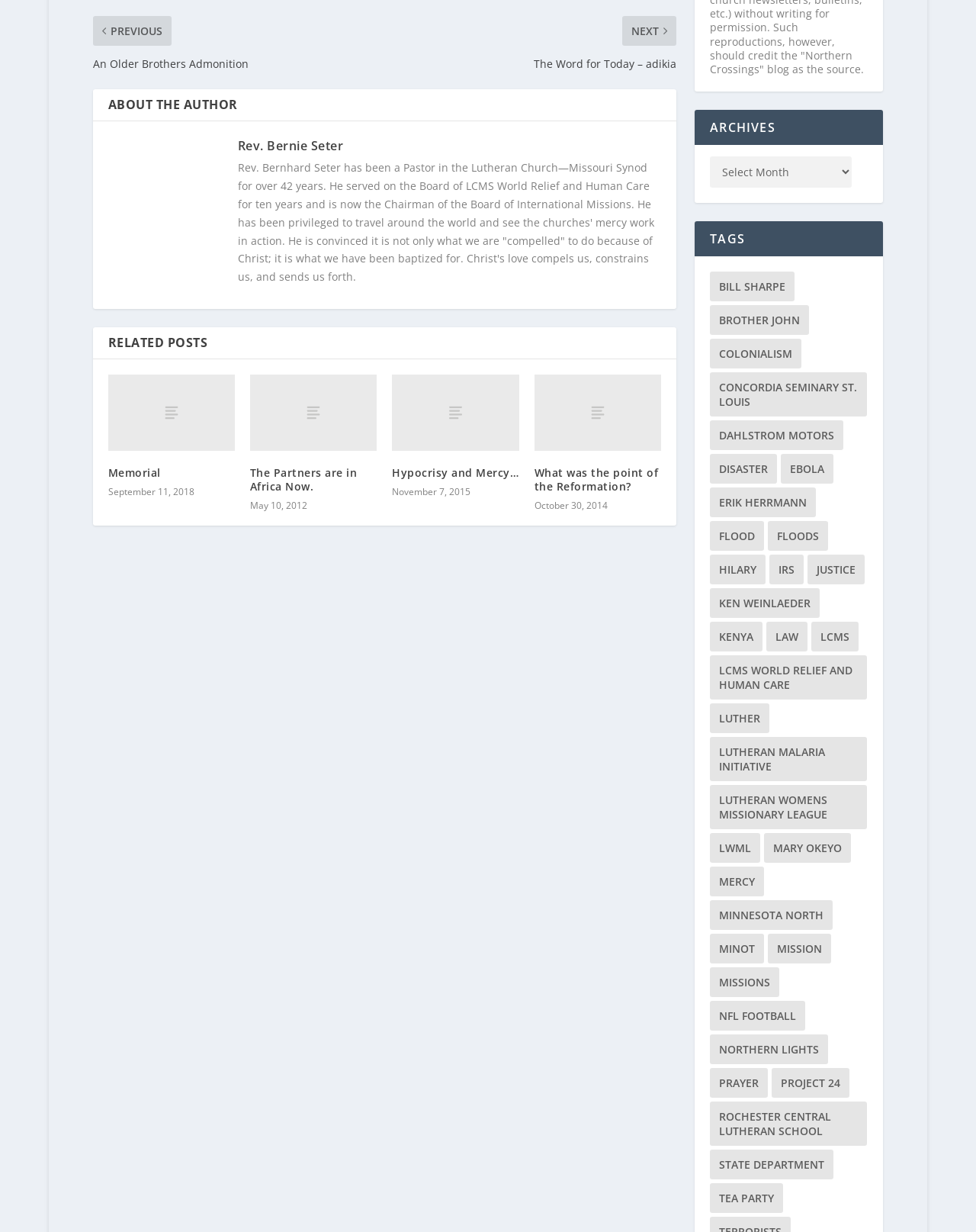Determine the bounding box coordinates for the area you should click to complete the following instruction: "Check Archives".

[0.712, 0.089, 0.905, 0.118]